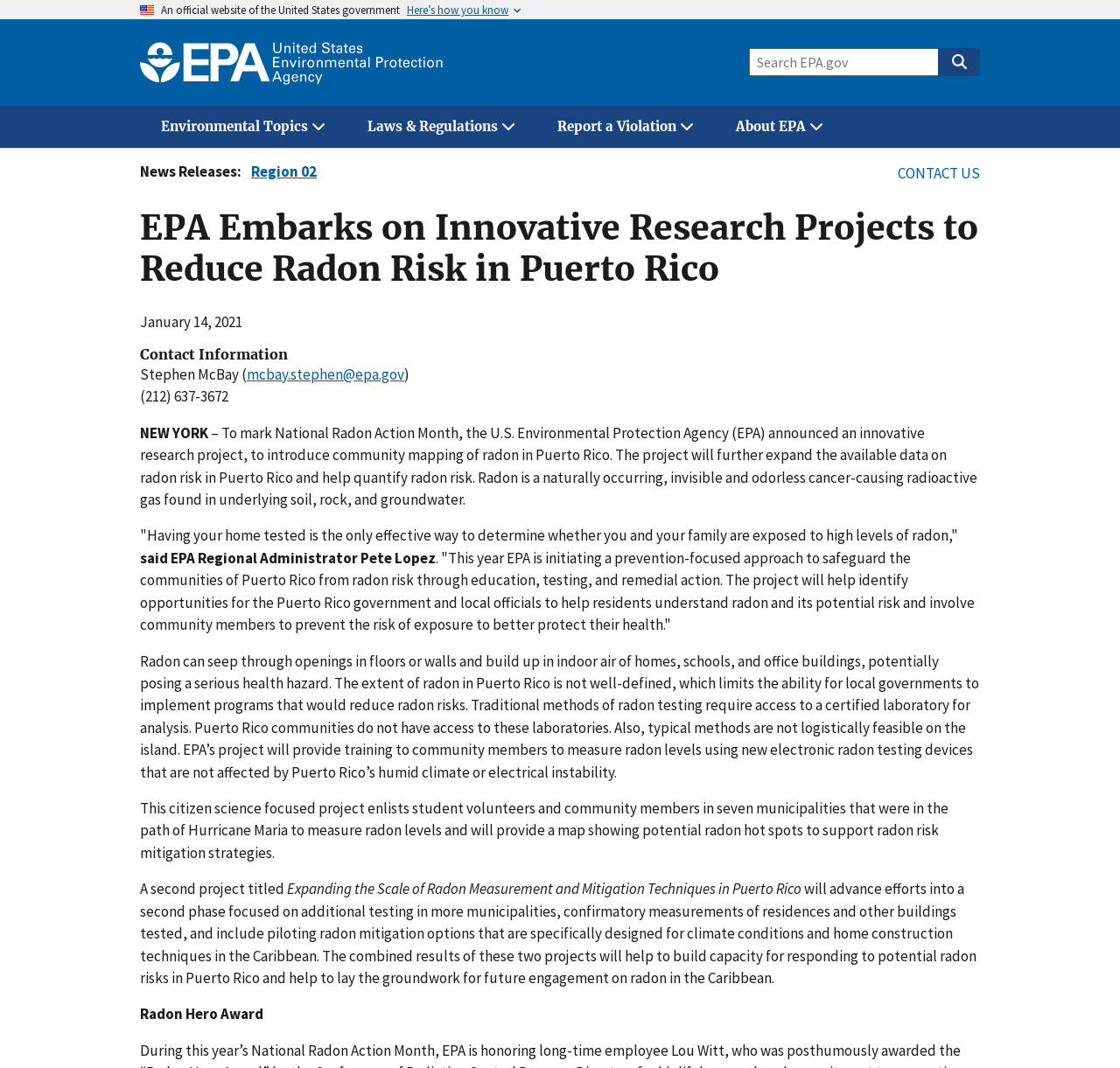What is the name of the EPA Regional Administrator?
Please provide a comprehensive answer based on the information in the image.

I found the name of the EPA Regional Administrator by reading the quote attributed to 'EPA Regional Administrator Pete Lopez' in the text.